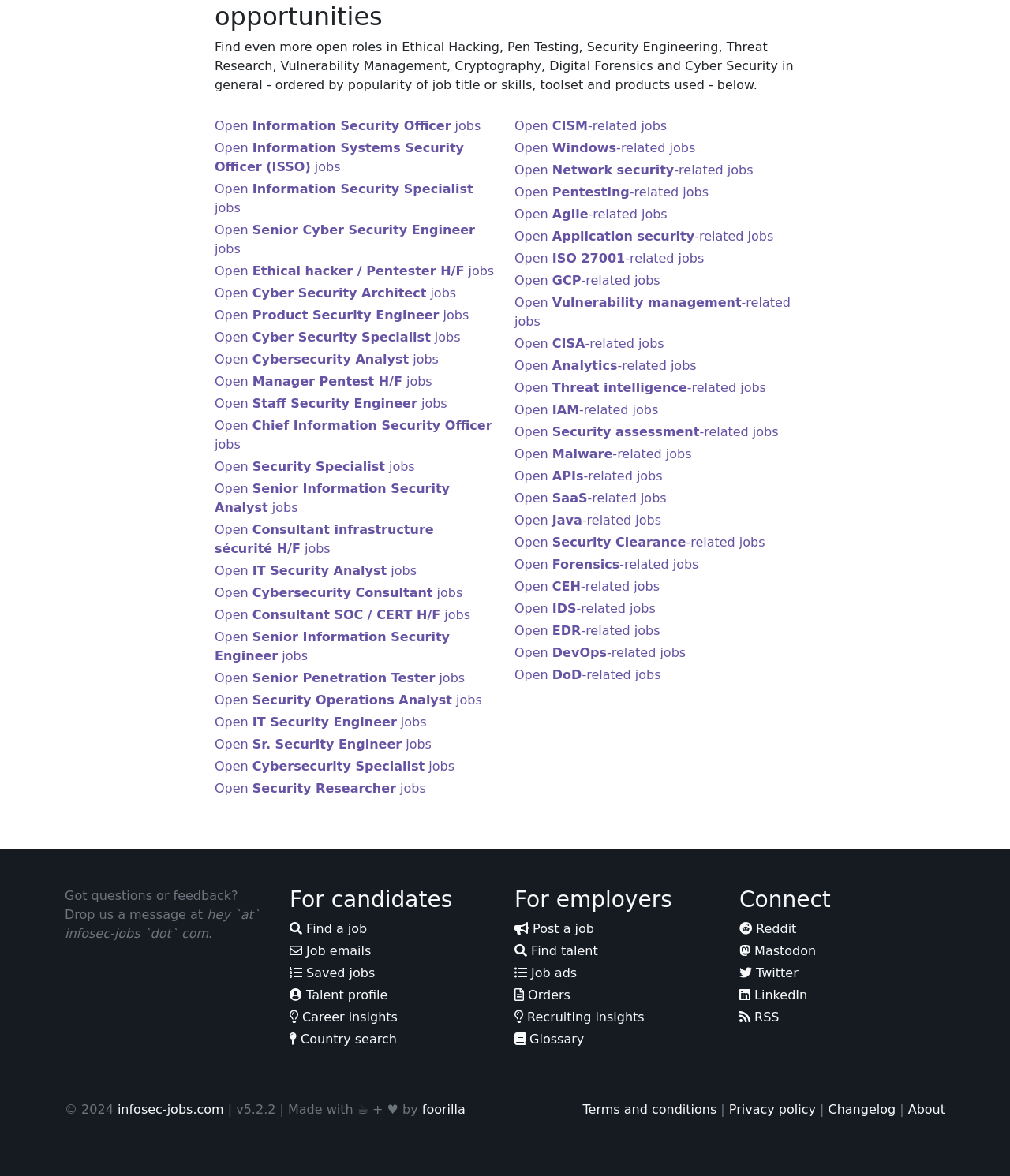Please find the bounding box coordinates of the element that must be clicked to perform the given instruction: "Find even more open roles in Ethical Hacking". The coordinates should be four float numbers from 0 to 1, i.e., [left, top, right, bottom].

[0.212, 0.034, 0.786, 0.079]